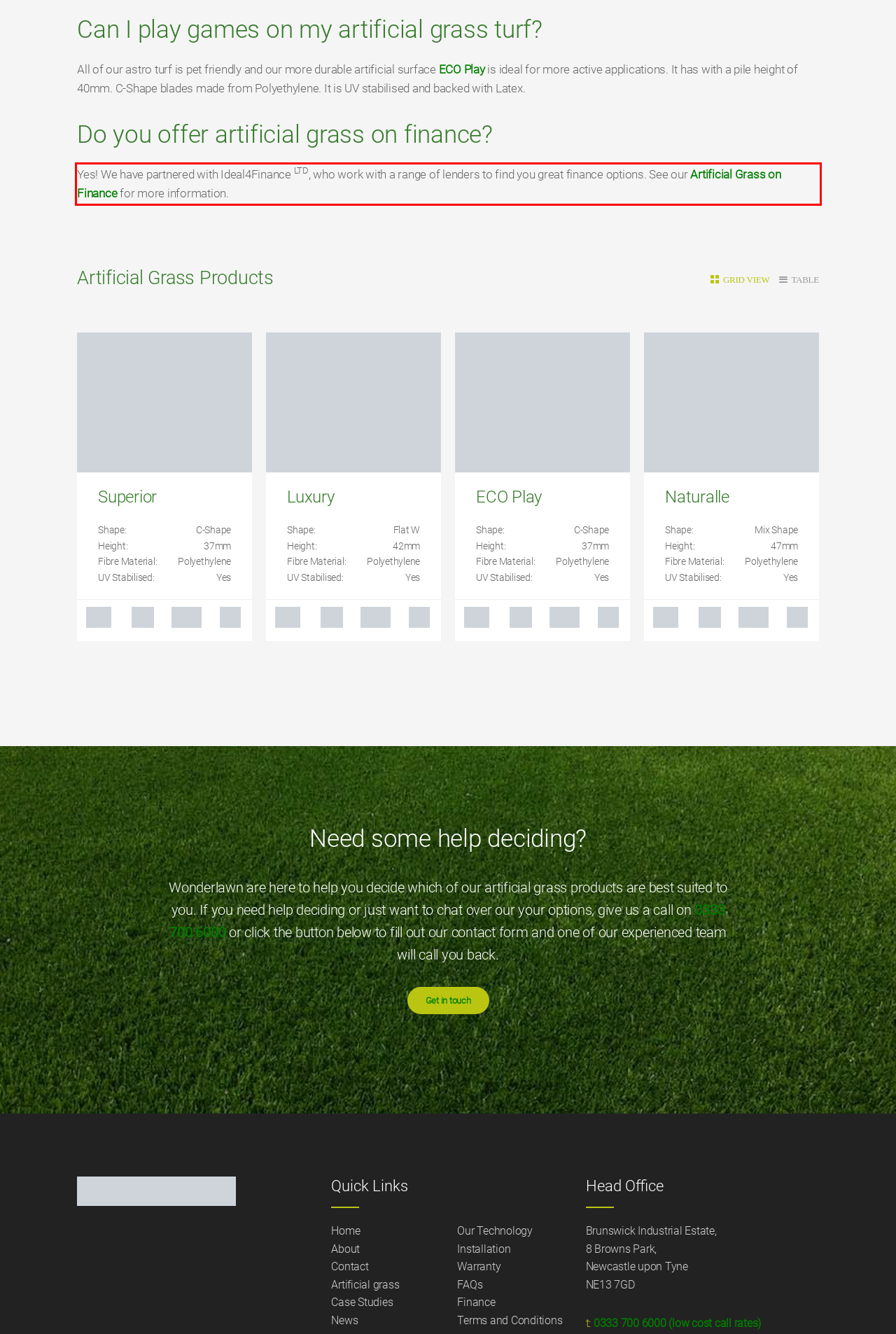Please look at the screenshot provided and find the red bounding box. Extract the text content contained within this bounding box.

Yes! We have partnered with Ideal4Finance LTD, who work with a range of lenders to find you great finance options. See our Artificial Grass on Finance for more information.